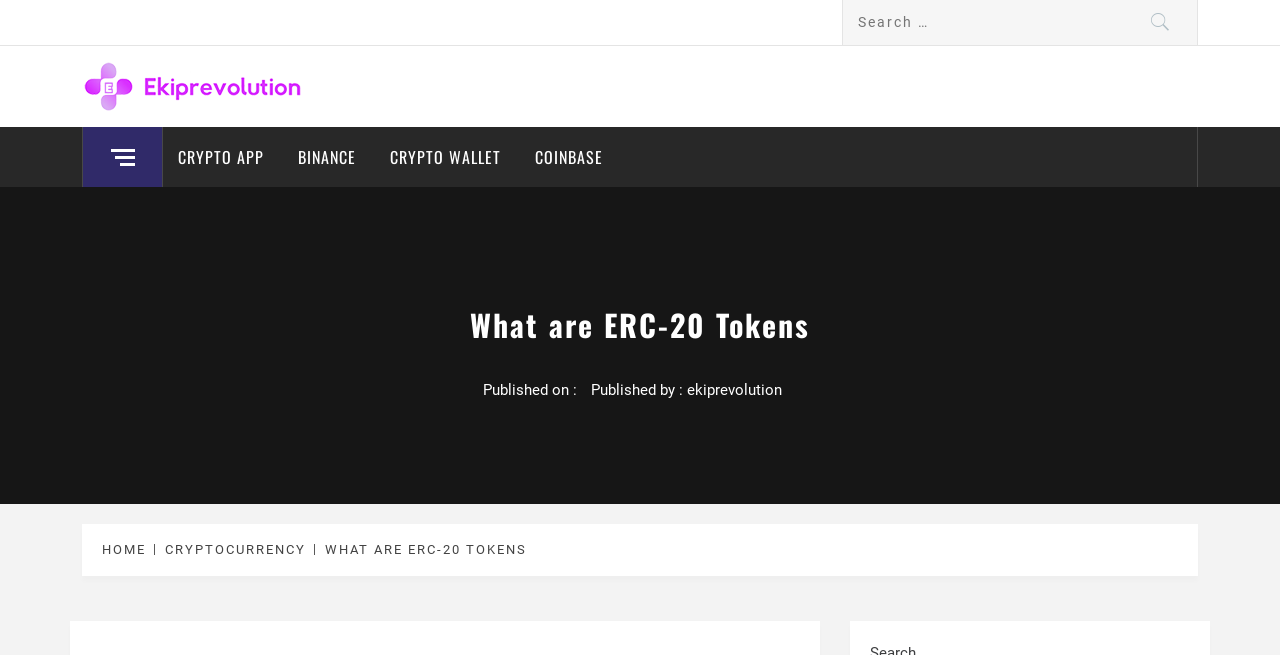What are the main categories listed in the top navigation?
Answer the question based on the image using a single word or a brief phrase.

CRYPTO APP, BINANCE, CRYPTO WALLET, COINBASE